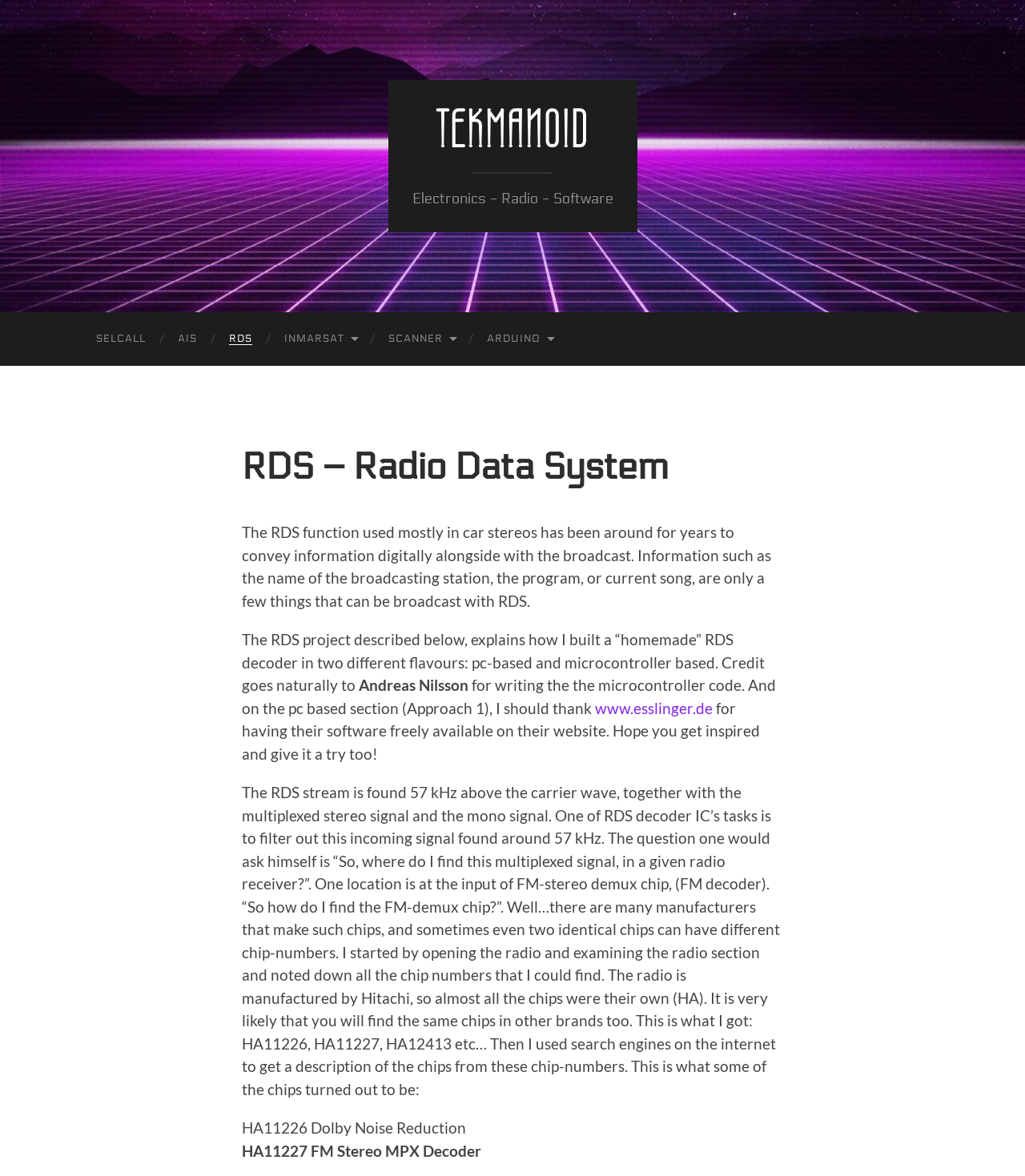Give a detailed explanation of the elements present on the webpage.

The webpage is about RDS (Radio Data System) and its implementation. At the top, there is a link to "TEKMANOID" and a static text "Electronics - Radio - Software" which suggests the categories of the webpage. Below this, there are four links: "SELCALL", "AIS", "RDS", and "SCANNER", which are likely related to radio systems.

On the right side of these links, there are two static texts: "INMARSAT" and "ARDUINO", which may be related to satellite communication and microcontrollers, respectively.

The main content of the webpage is a heading "RDS – Radio Data System" followed by three paragraphs of text. The first paragraph explains the RDS function, which conveys information digitally alongside with the broadcast, such as the name of the broadcasting station, the program, or current song. The second paragraph describes the RDS project, which involves building a homemade RDS decoder in two different flavors: pc-based and microcontroller-based. The third paragraph credits Andreas Nilsson for writing the microcontroller code and thanks www.esslinger.de for providing software.

Below these paragraphs, there is a section that explains the technical details of RDS, including the location of the RDS stream and how to find the FM-demux chip in a radio receiver. This section includes several static texts with technical information about the chips used in the radio, such as HA11226 and HA11227.

Overall, the webpage appears to be a technical blog or project page about implementing RDS, with a focus on the technical details and implementation.